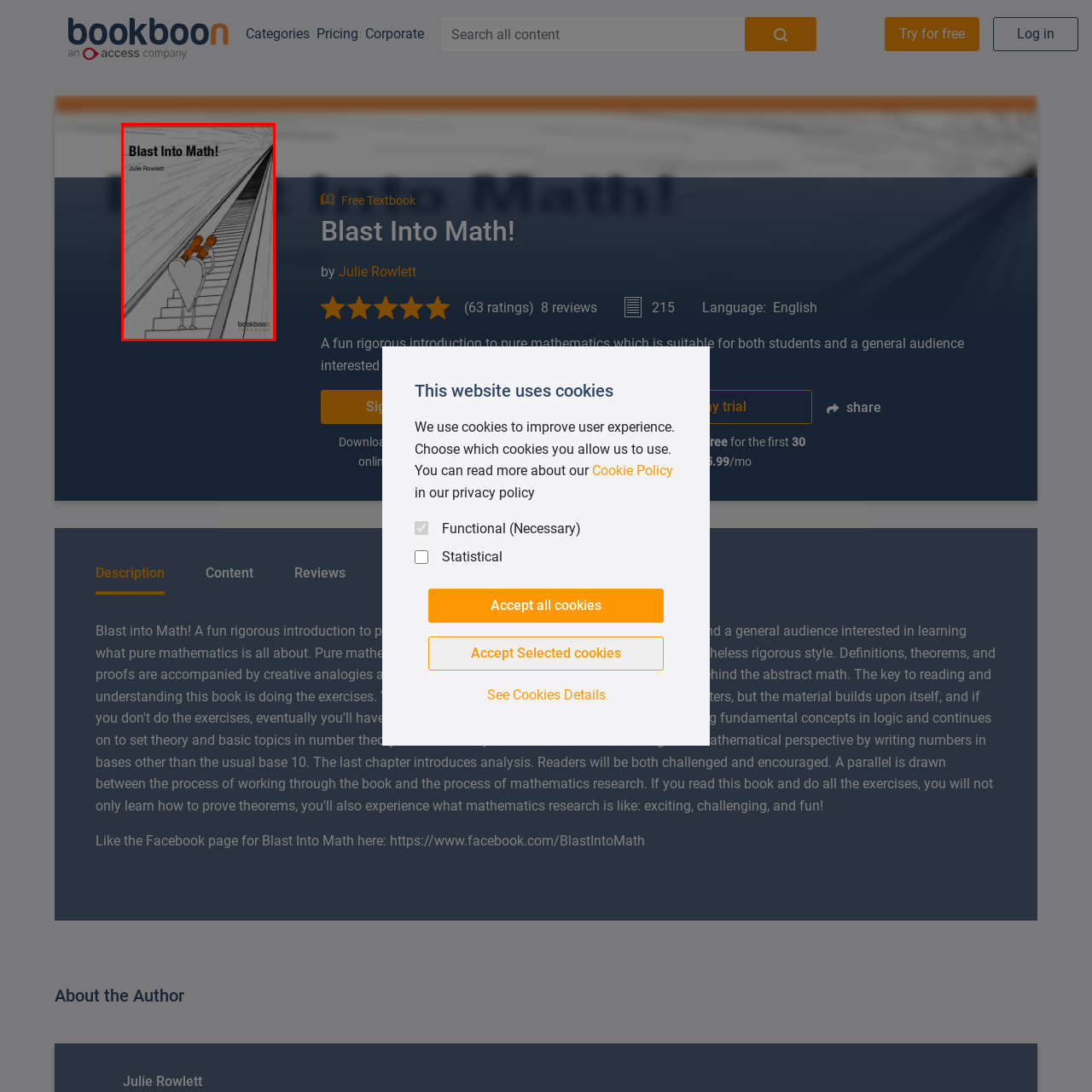Provide an extensive and detailed caption for the image section enclosed by the red boundary.

The image showcases the cover of "Blast Into Math!", authored by Julie Rowlett. The design features a whimsical illustration of a heart character equipped with binoculars, embarking on a journey up a set of stairs that visually translates into a staircase of abstract lines, creating a sense of depth and movement. This creatively suggests an exploration into the world of mathematics, emphasizing both fun and rigor in the subject. The title is prominently displayed at the top, while the author's name appears below, establishing a clear identity for the reader. The cover art is accompanied by branding from Bookboon, indicating its publication source.